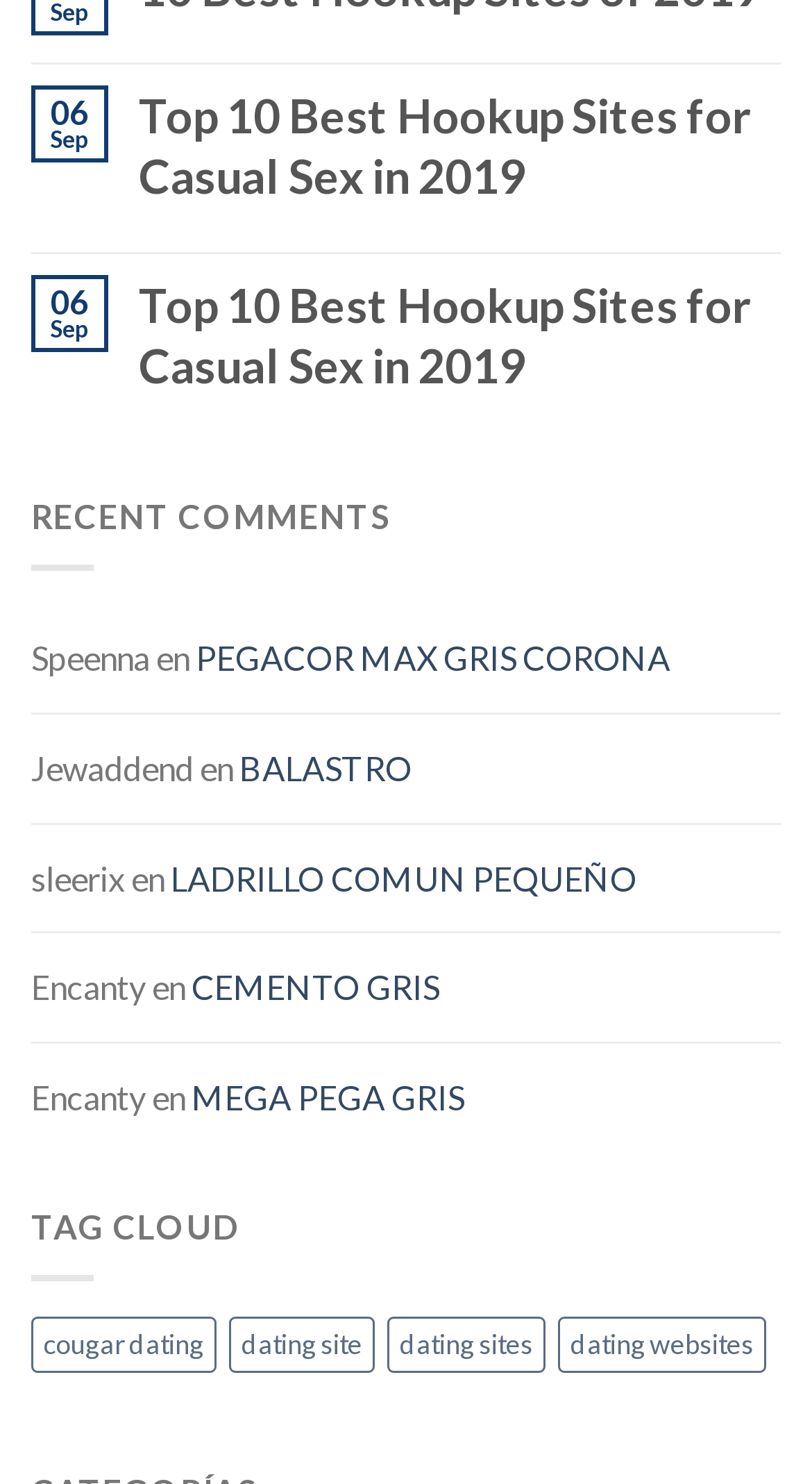Please determine the bounding box coordinates, formatted as (top-left x, top-left y, bottom-right x, bottom-right y), with all values as floating point numbers between 0 and 1. Identify the bounding box of the region described as: PEGACOR MAX GRIS CORONA

[0.241, 0.422, 0.826, 0.465]